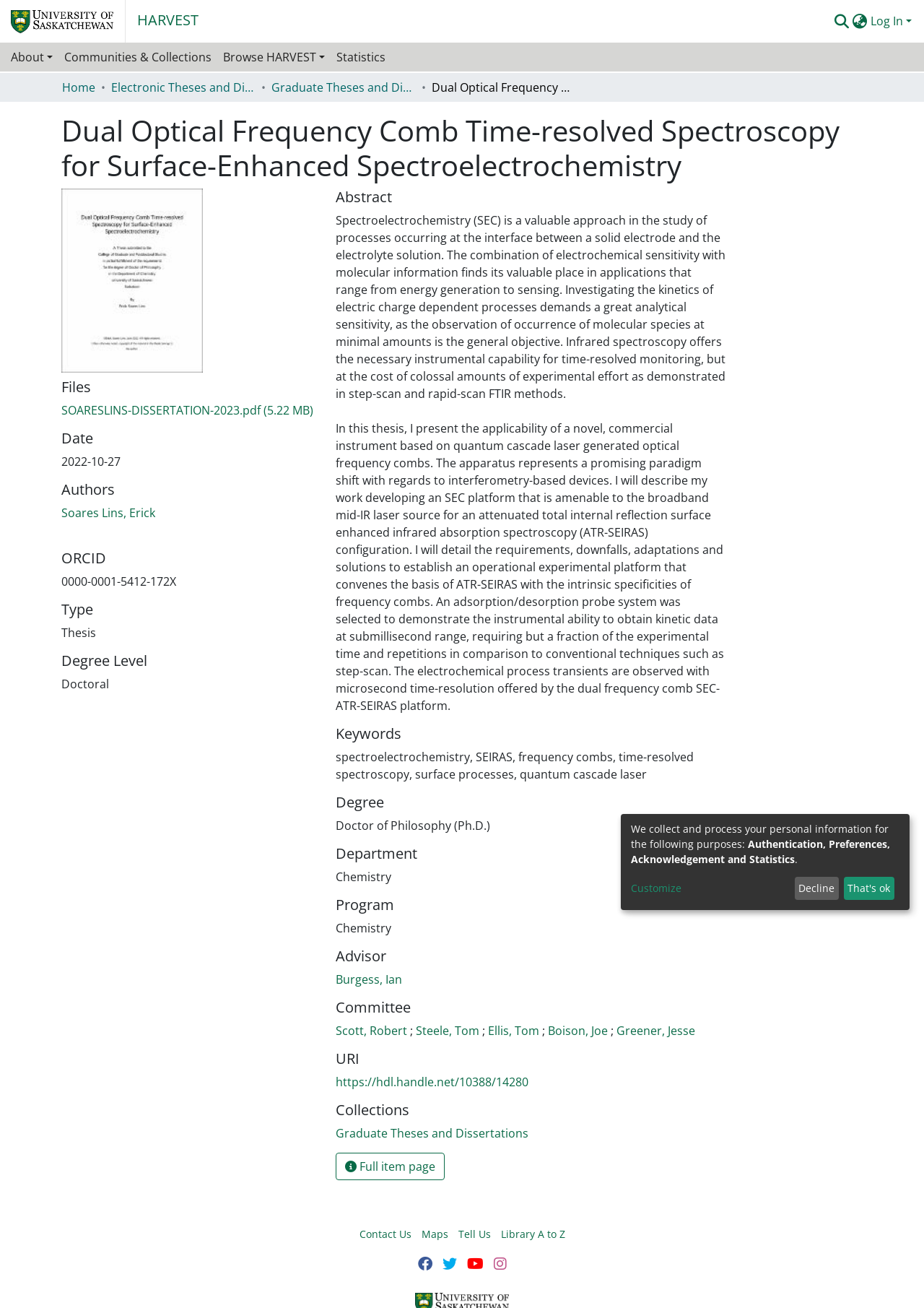Determine the bounding box coordinates of the target area to click to execute the following instruction: "Get in touch with us by clicking the phone number."

None